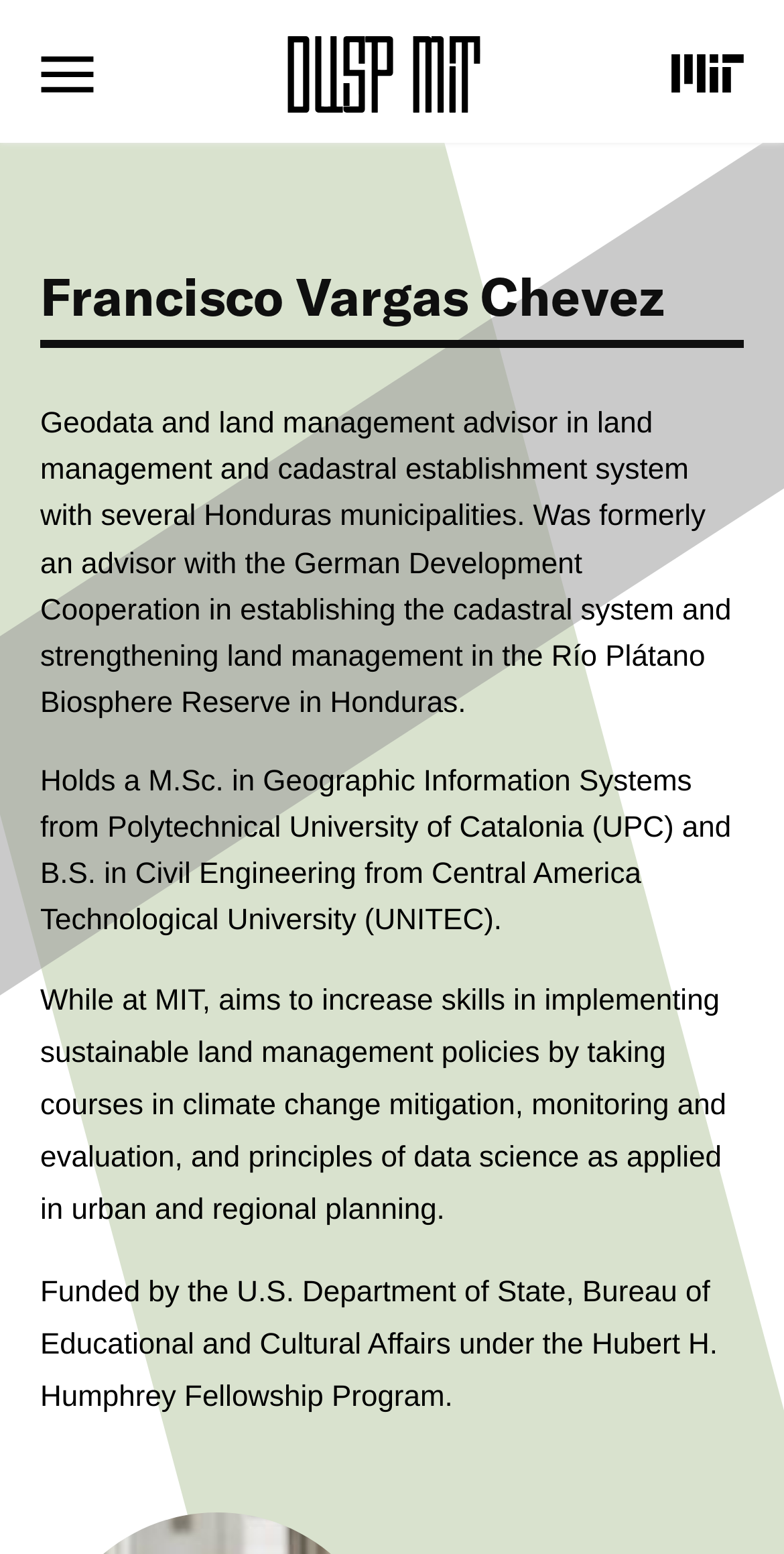Please determine the bounding box of the UI element that matches this description: title="Menu". The coordinates should be given as (top-left x, top-left y, bottom-right x, bottom-right y), with all values between 0 and 1.

[0.051, 0.036, 0.121, 0.06]